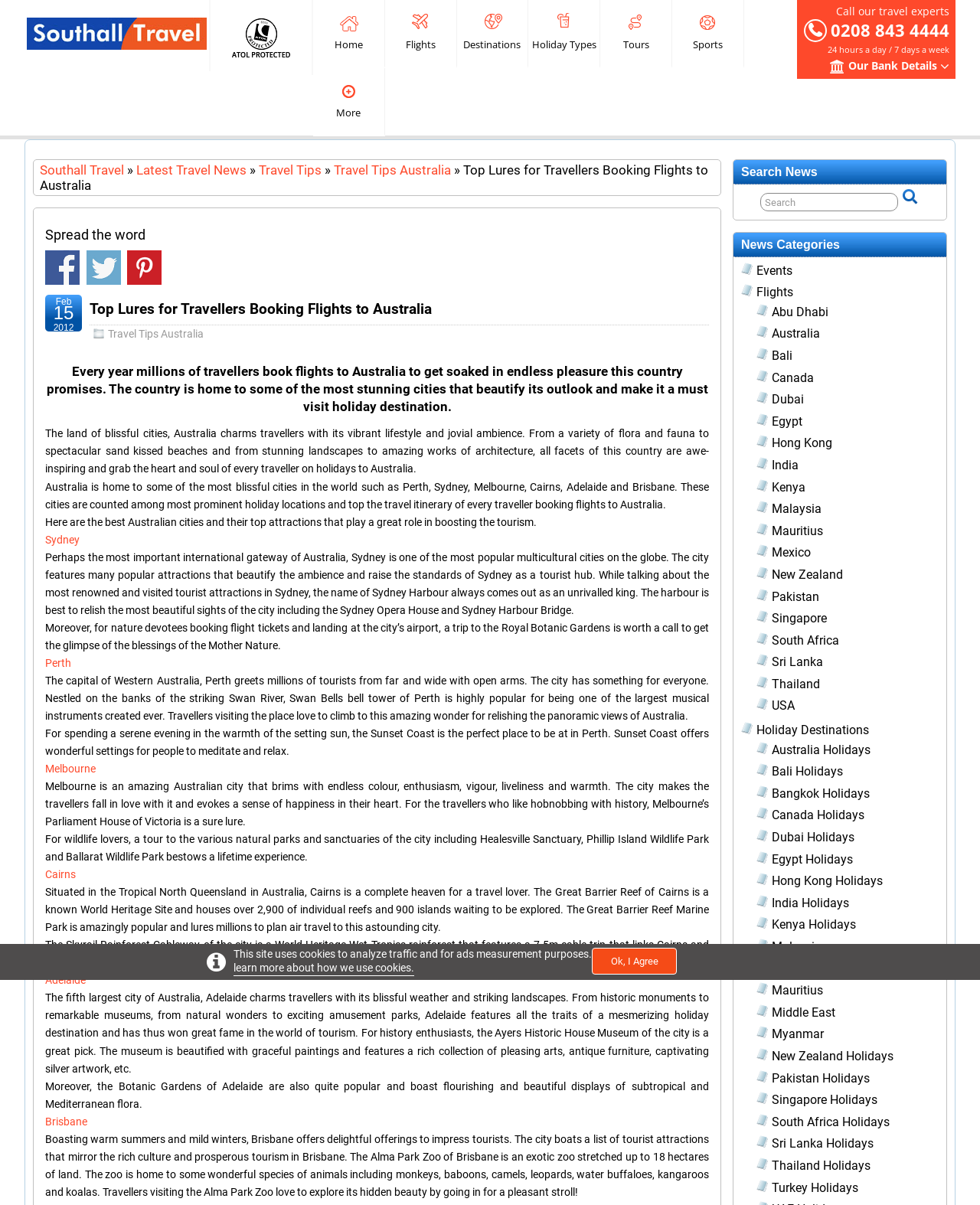Indicate the bounding box coordinates of the element that must be clicked to execute the instruction: "Read about Sydney". The coordinates should be given as four float numbers between 0 and 1, i.e., [left, top, right, bottom].

[0.046, 0.443, 0.081, 0.453]